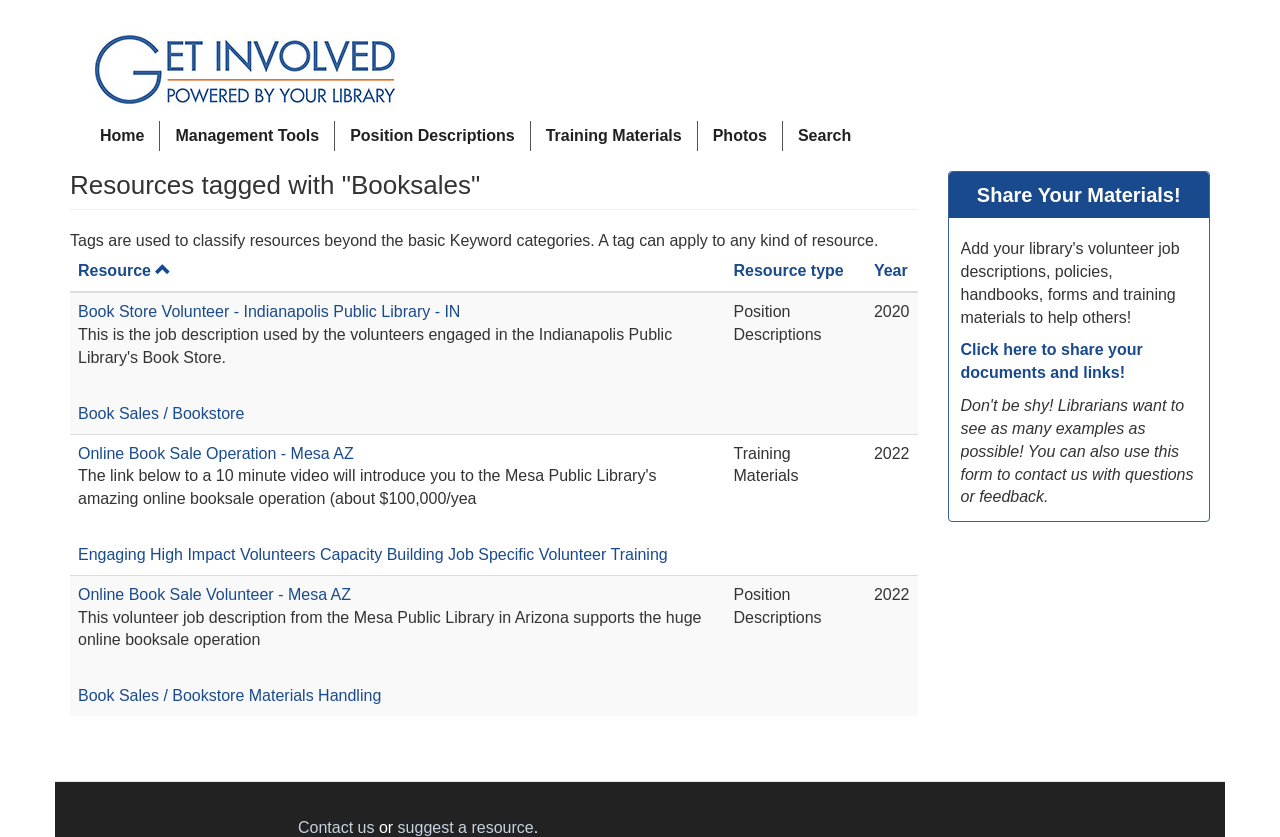How many rows are there in the resource table?
Answer the question with a thorough and detailed explanation.

By examining the table structure, I can see that there are three rows in the resource table, each containing information about a different resource.